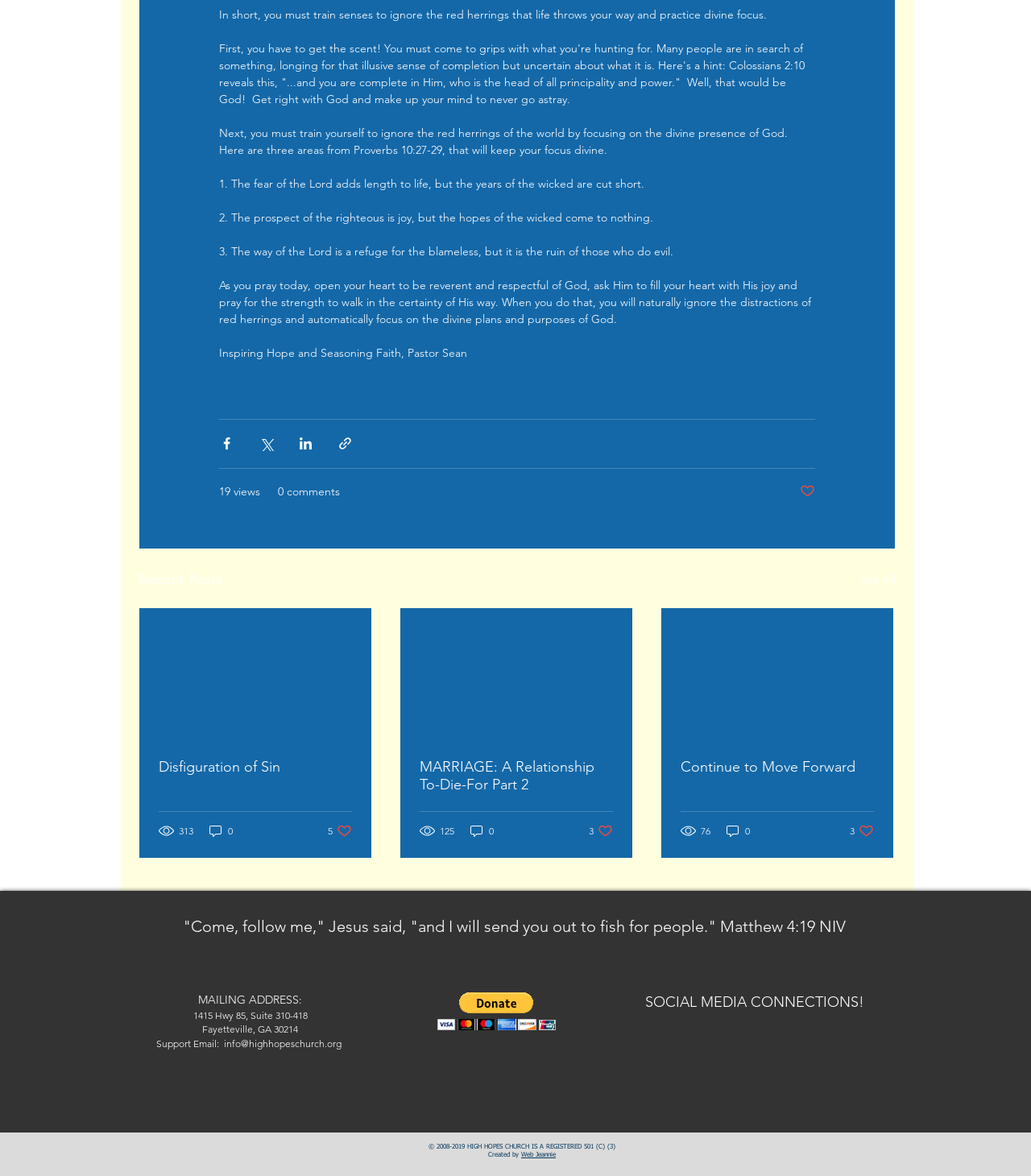Find and indicate the bounding box coordinates of the region you should select to follow the given instruction: "Donate via PayPal".

[0.424, 0.844, 0.539, 0.876]